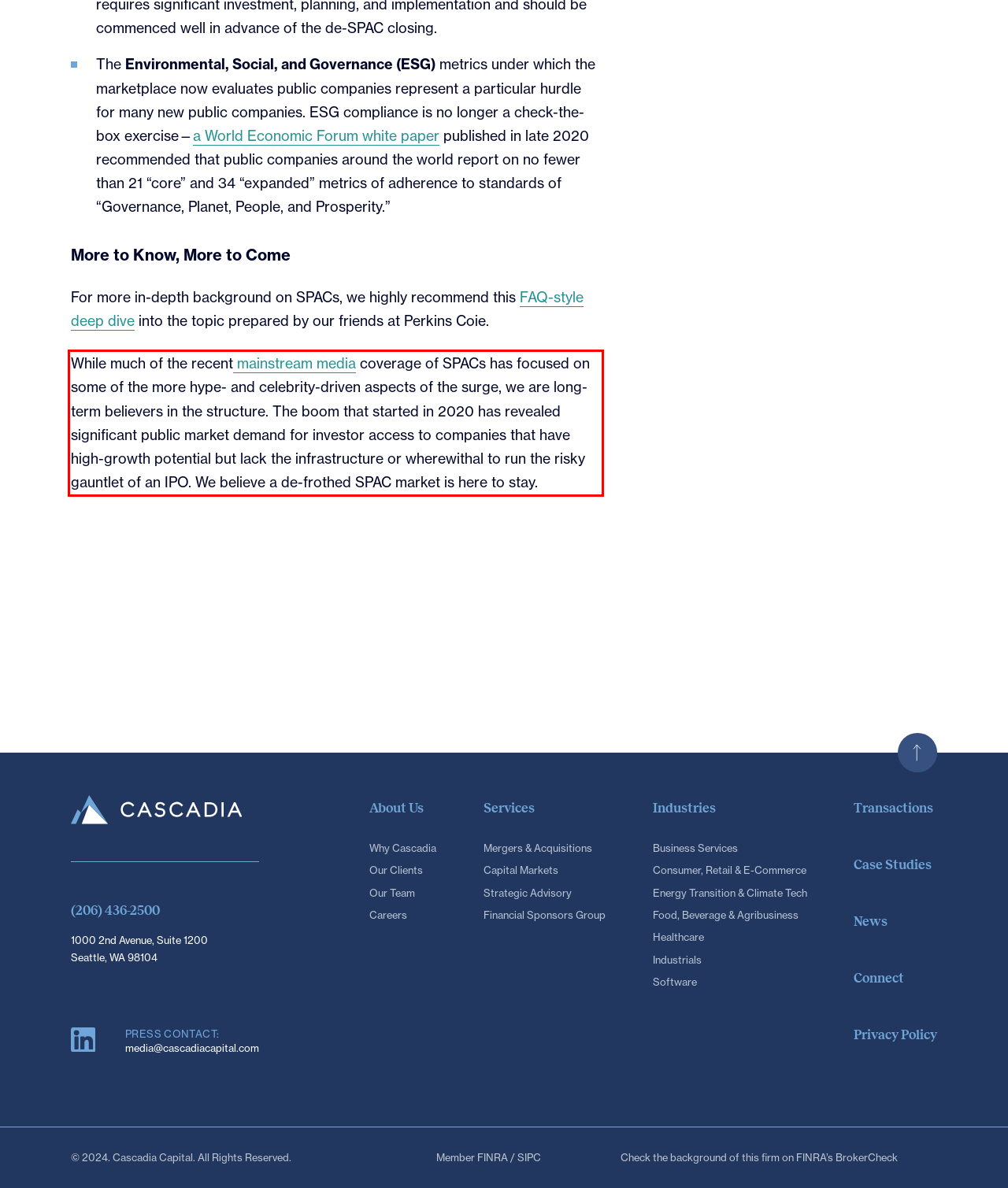In the screenshot of the webpage, find the red bounding box and perform OCR to obtain the text content restricted within this red bounding box.

While much of the recent mainstream media coverage of SPACs has focused on some of the more hype- and celebrity-driven aspects of the surge, we are long-term believers in the structure. The boom that started in 2020 has revealed significant public market demand for investor access to companies that have high-growth potential but lack the infrastructure or wherewithal to run the risky gauntlet of an IPO. We believe a de-frothed SPAC market is here to stay.